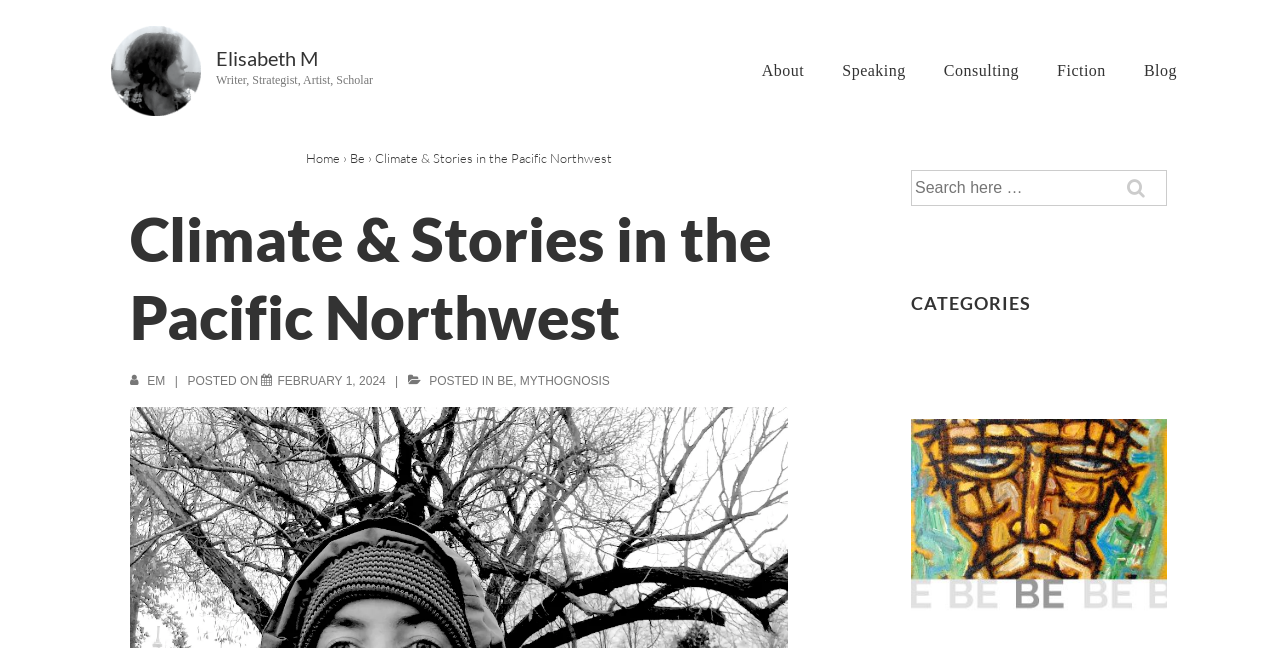Given the element description "name="s" placeholder="Search here …"", identify the bounding box of the corresponding UI element.

[0.712, 0.264, 0.911, 0.316]